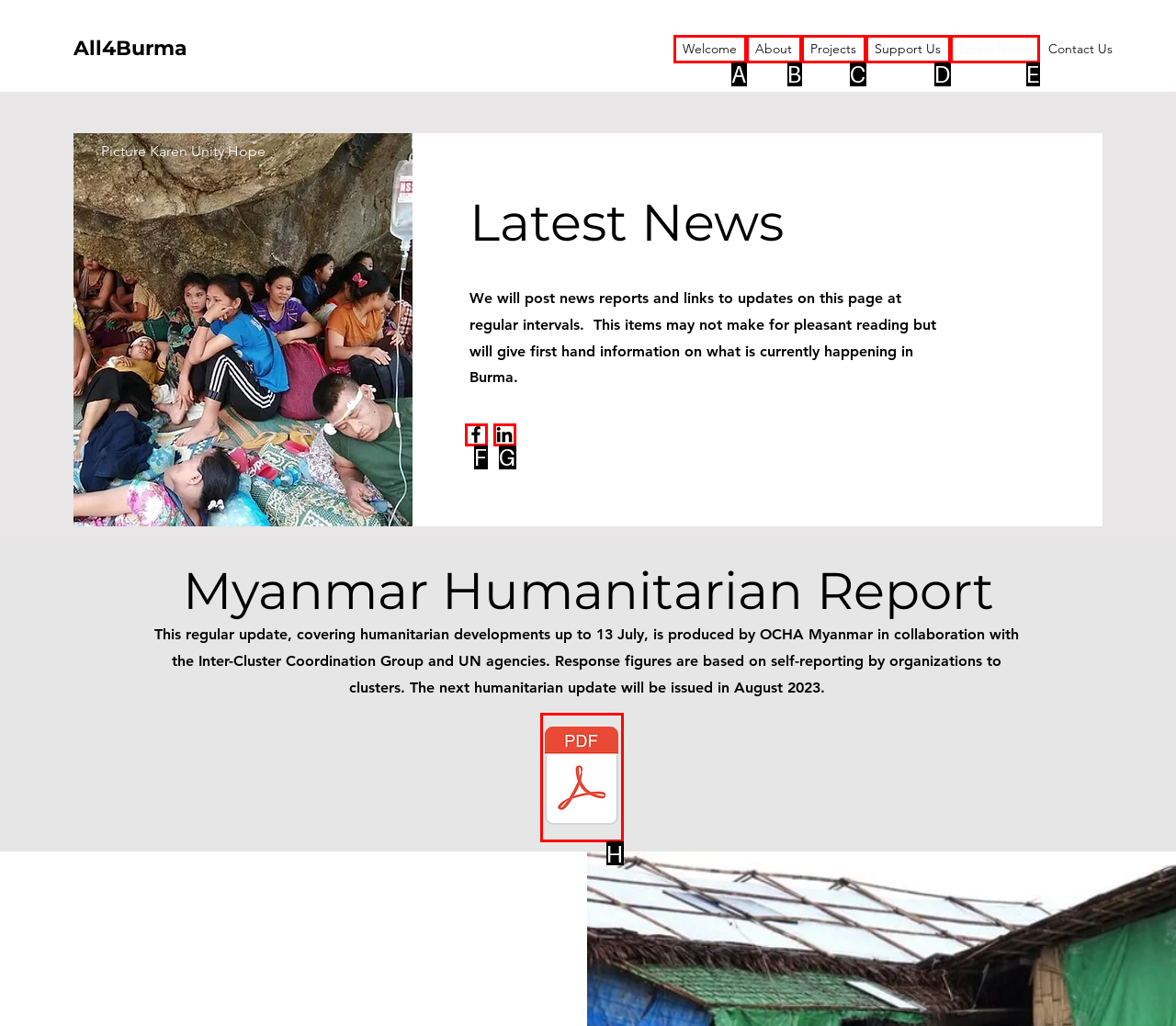Choose the letter that best represents the description: Skip to main content. Provide the letter as your response.

None